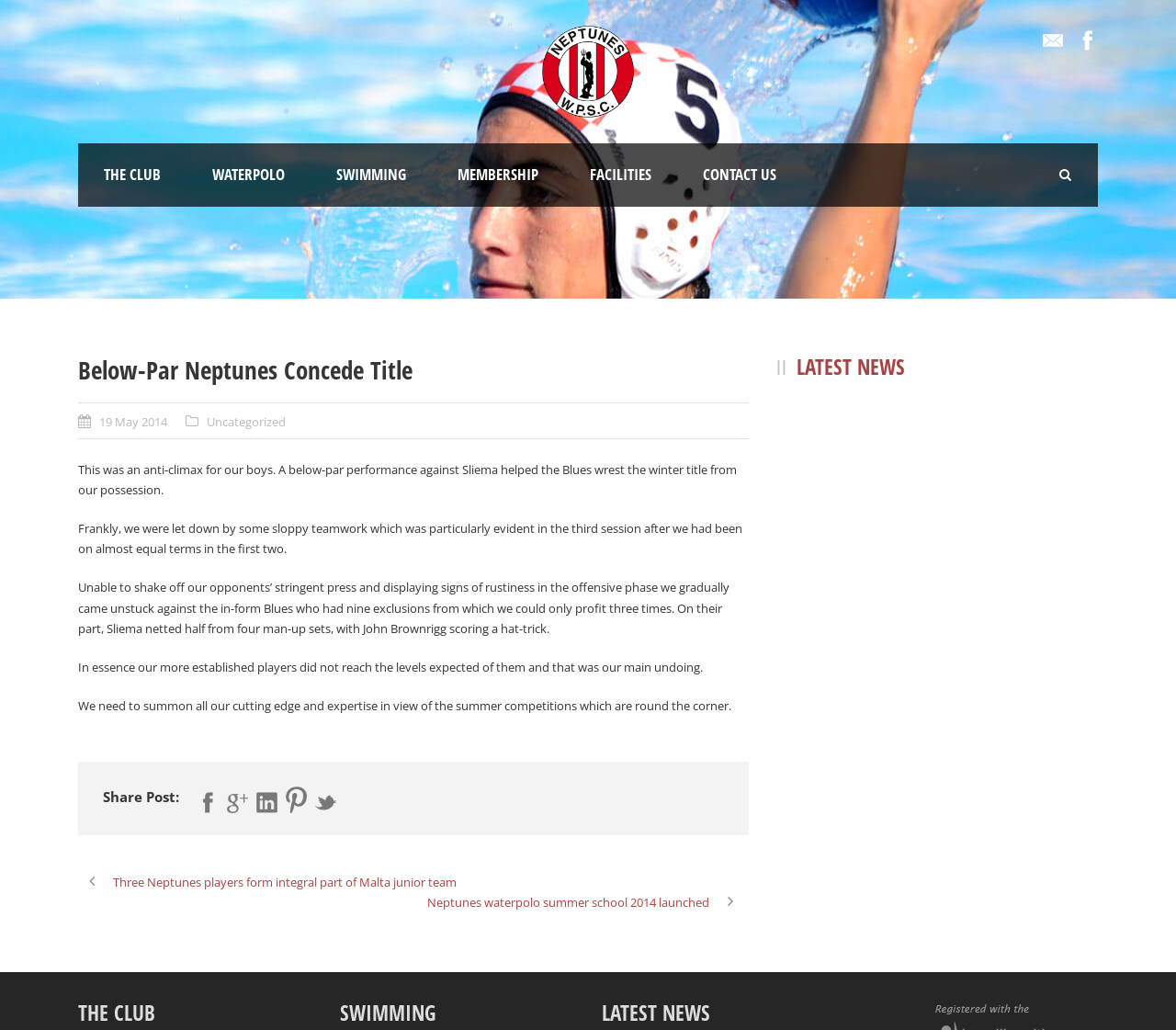Specify the bounding box coordinates of the region I need to click to perform the following instruction: "Read the latest news". The coordinates must be four float numbers in the range of 0 to 1, i.e., [left, top, right, bottom].

[0.66, 0.343, 0.772, 0.371]